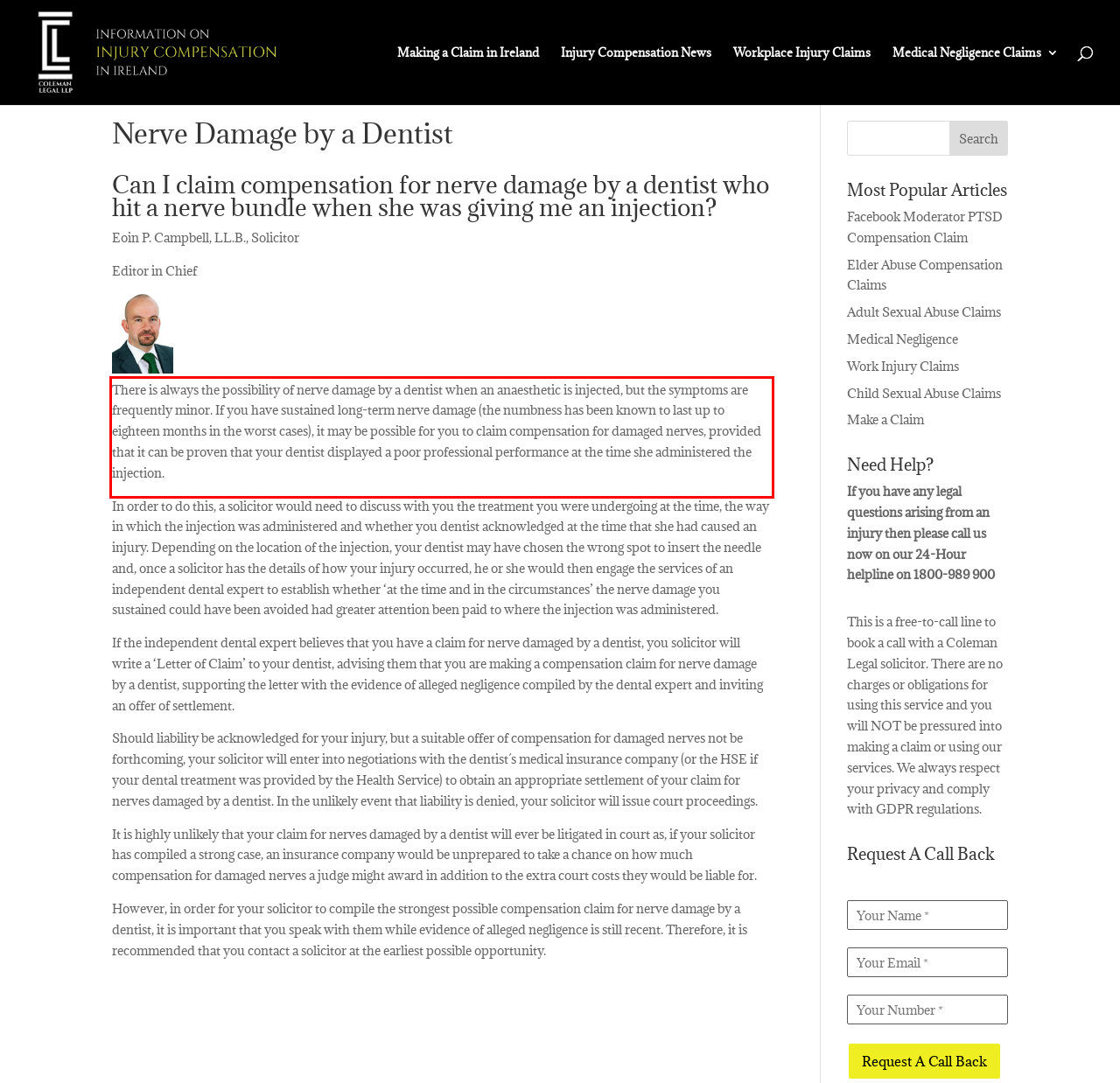You are given a screenshot of a webpage with a UI element highlighted by a red bounding box. Please perform OCR on the text content within this red bounding box.

There is always the possibility of nerve damage by a dentist when an anaesthetic is injected, but the symptoms are frequently minor. If you have sustained long-term nerve damage (the numbness has been known to last up to eighteen months in the worst cases), it may be possible for you to claim compensation for damaged nerves, provided that it can be proven that your dentist displayed a poor professional performance at the time she administered the injection.